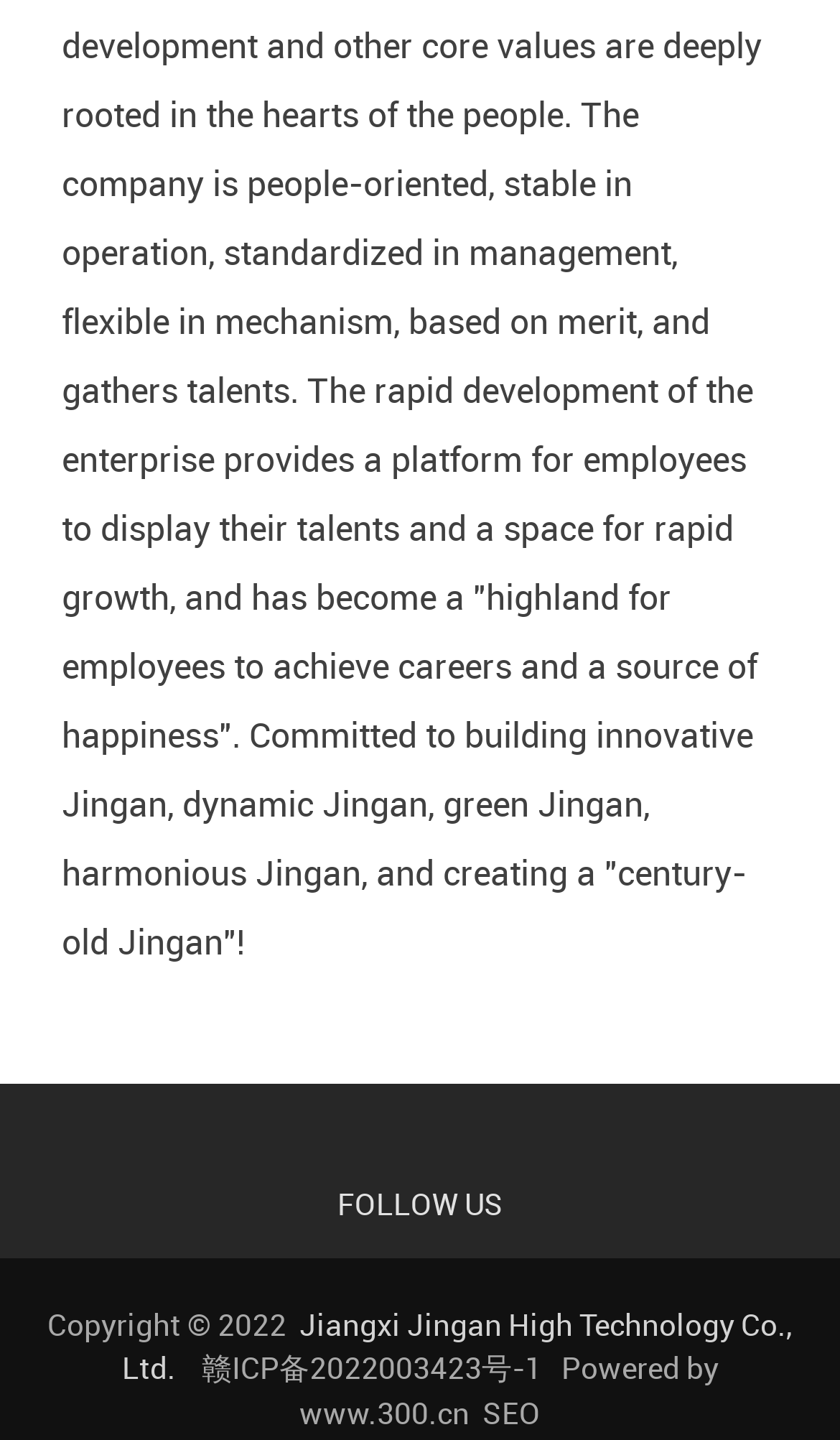What is the name of the technology company that powered the website?
Please answer using one word or phrase, based on the screenshot.

www.300.cn